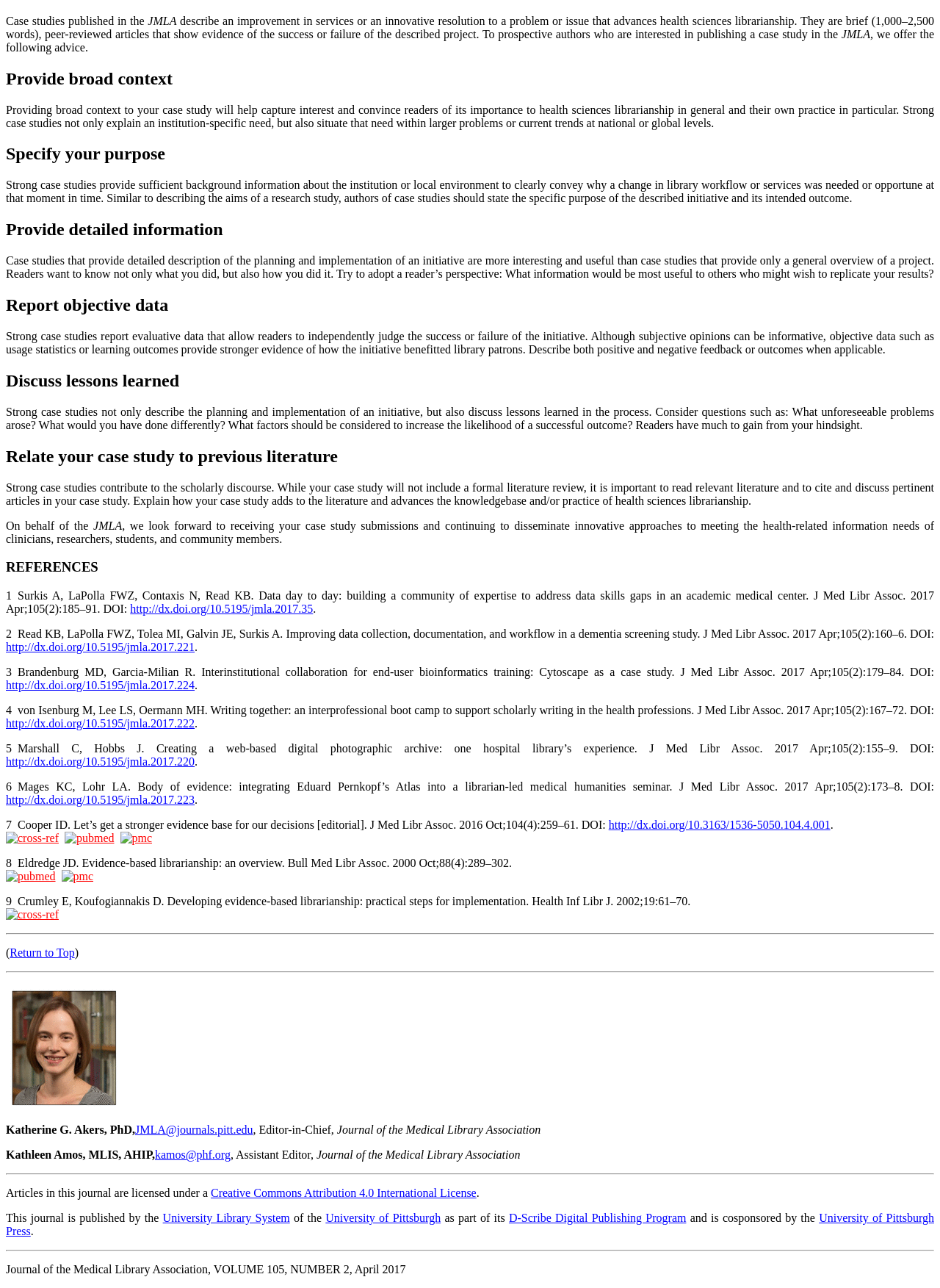Please answer the following question using a single word or phrase: What is the purpose of a case study in the JMLA?

Describe an improvement in services or an innovative resolution to a problem or issue